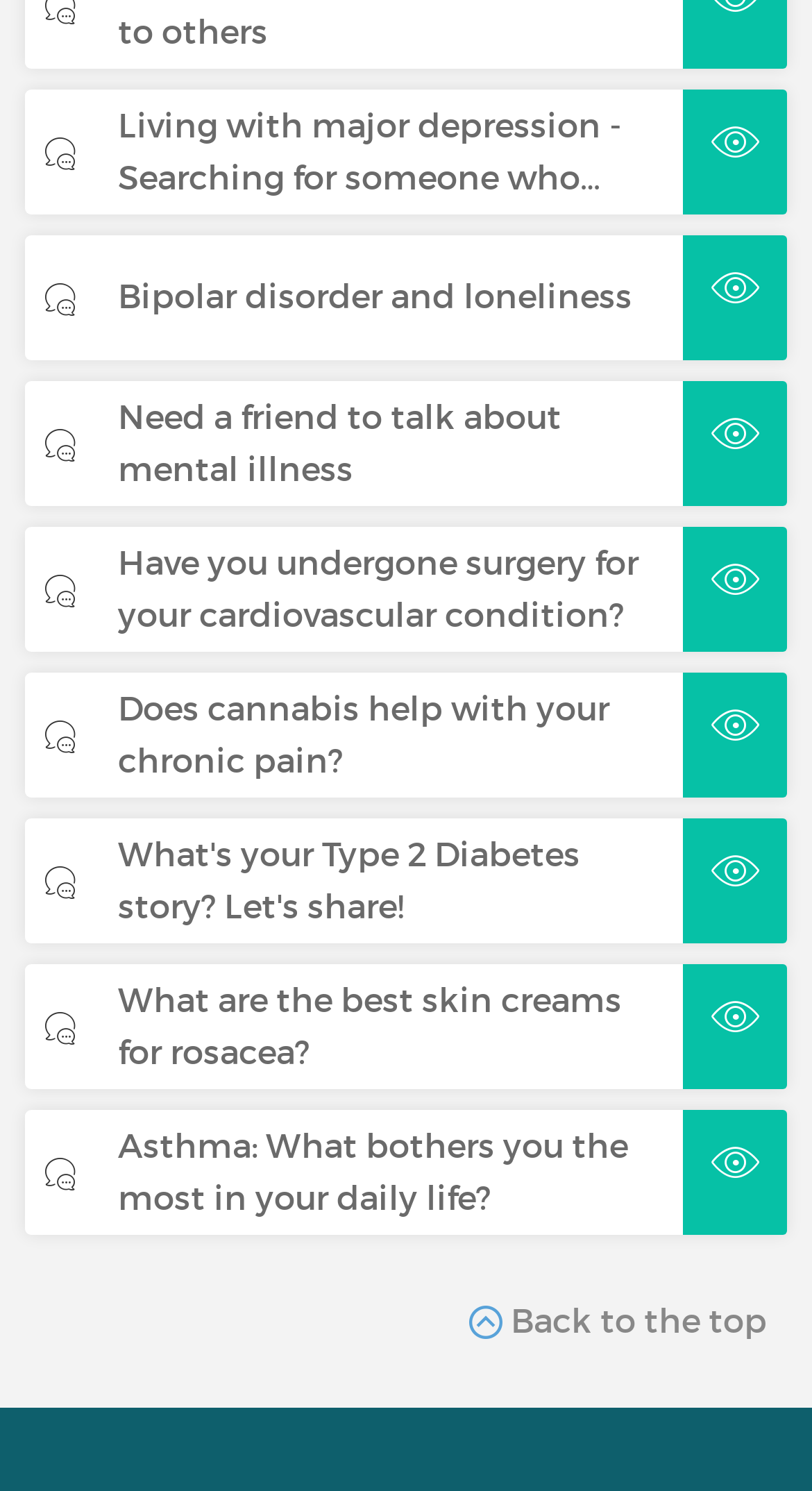Pinpoint the bounding box coordinates of the element you need to click to execute the following instruction: "Explore bipolar disorder and loneliness". The bounding box should be represented by four float numbers between 0 and 1, in the format [left, top, right, bottom].

[0.145, 0.185, 0.779, 0.213]